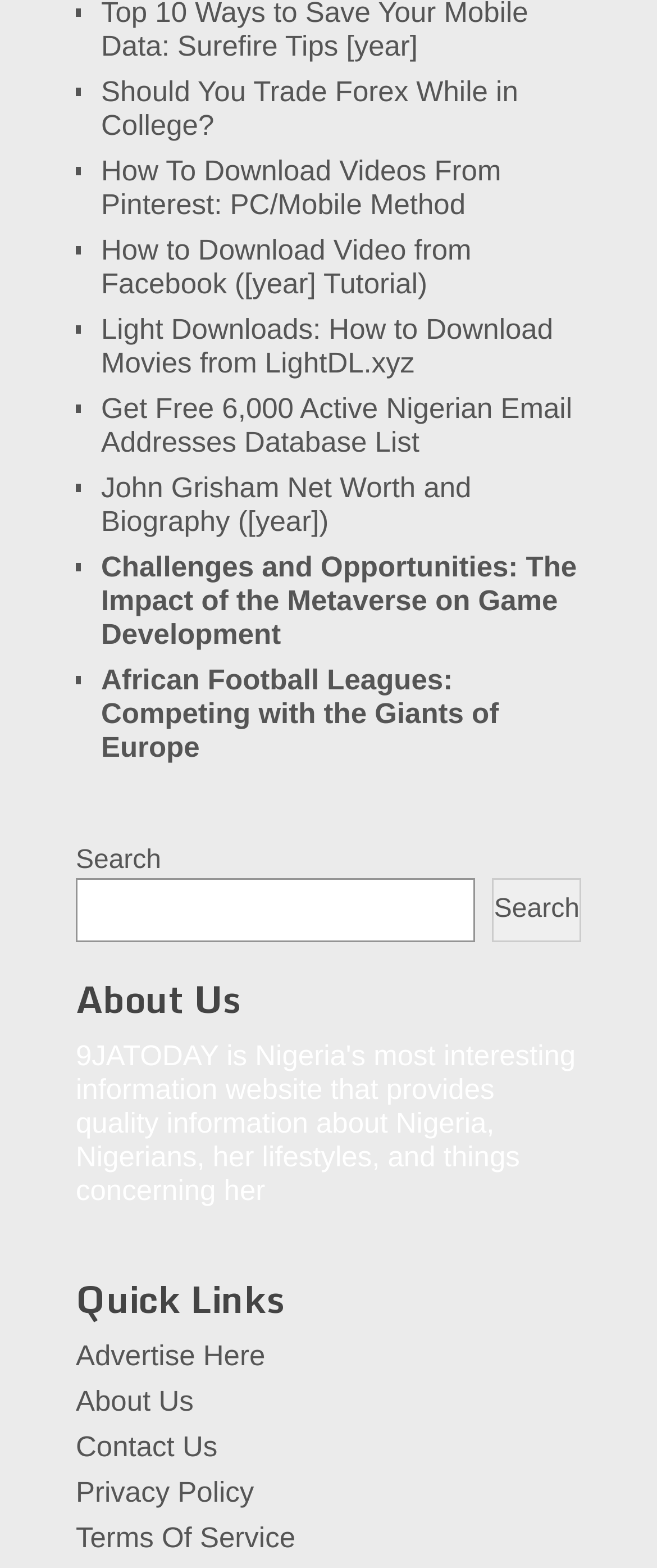How many links are in the list?
From the image, respond with a single word or phrase.

9